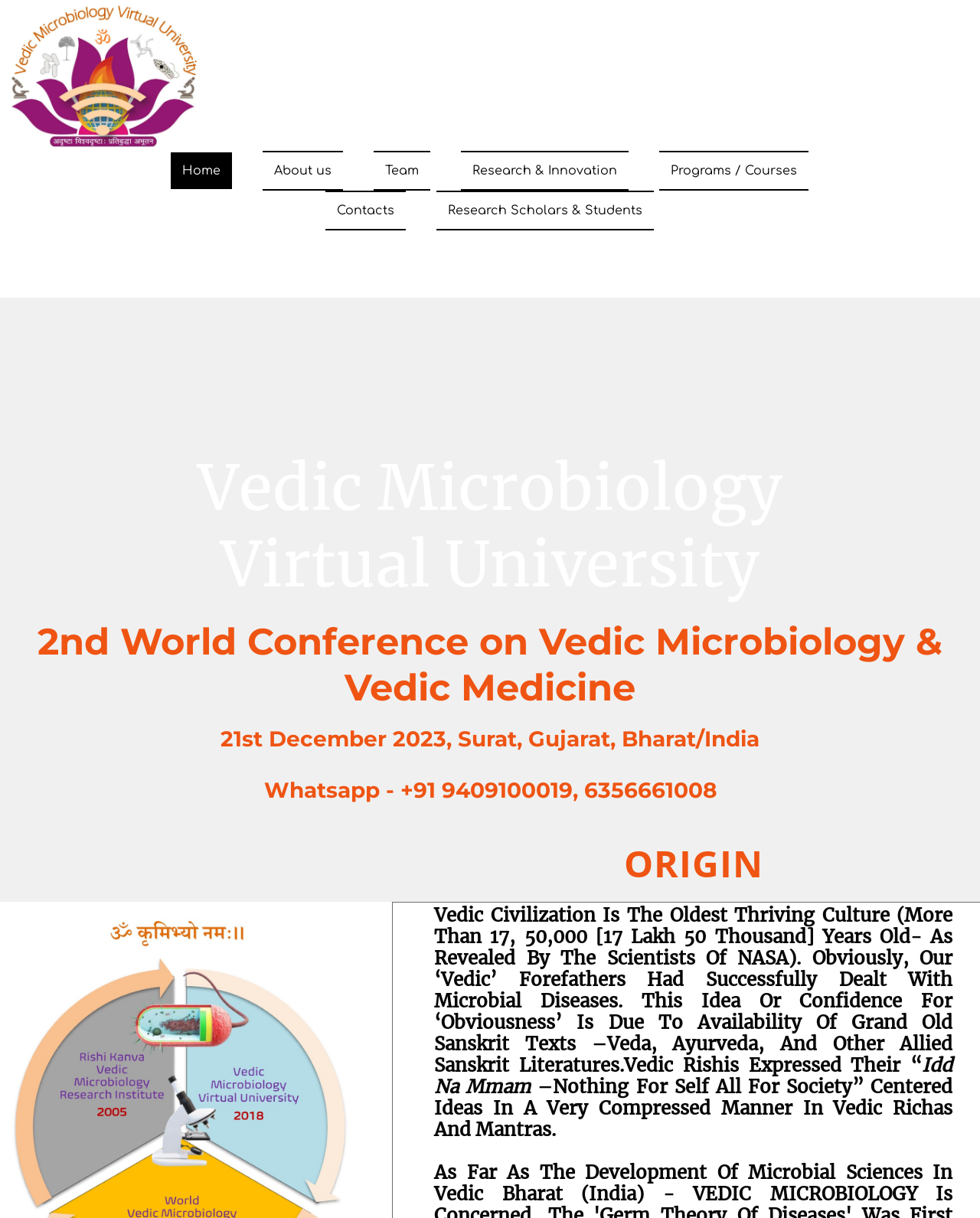What is the age of Vedic Civilization?
Please give a detailed and elaborate explanation in response to the question.

I found the answer by looking at the heading element with the text 'Vedic Civilization Is The Oldest Thriving Culture (More Than 17, 50,000 [17 Lakh 50 Thousand] Years Old- As Revealed By The Scientists Of NASA).' which is located at [0.443, 0.743, 0.972, 0.937]. This heading is likely to be the age of Vedic Civilization.